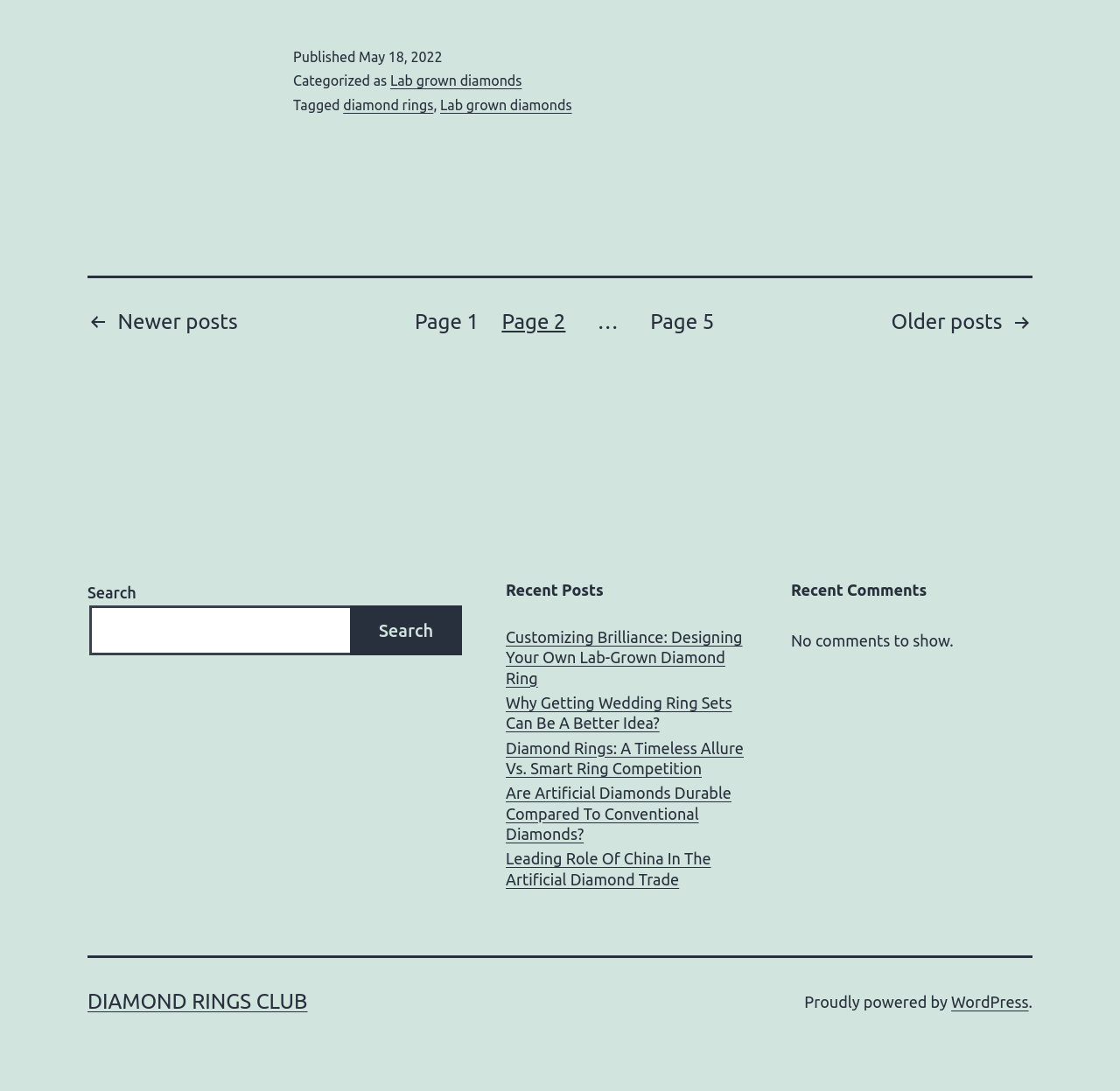Please identify the bounding box coordinates of the clickable region that I should interact with to perform the following instruction: "Check recent comments". The coordinates should be expressed as four float numbers between 0 and 1, i.e., [left, top, right, bottom].

[0.706, 0.579, 0.851, 0.595]